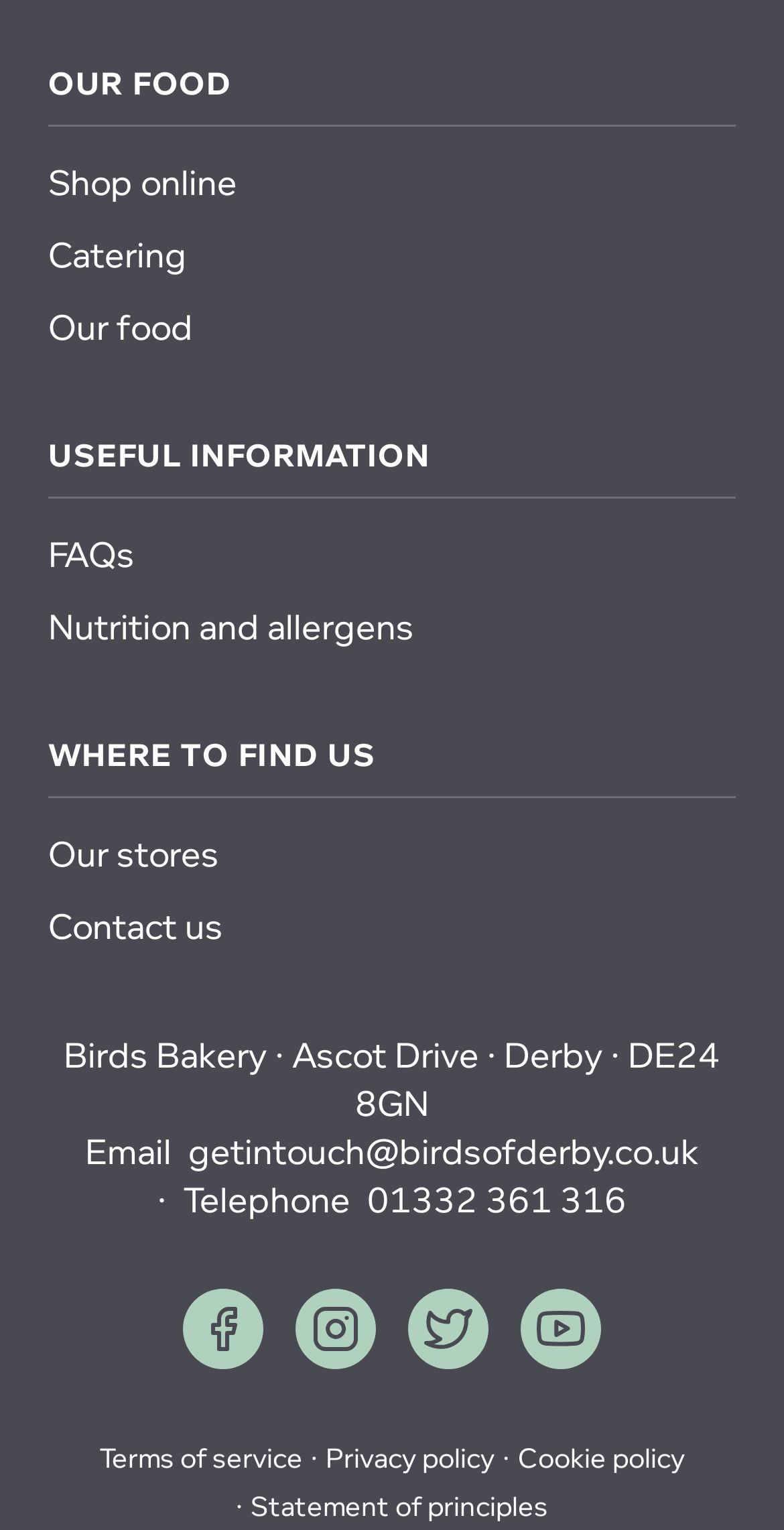Please mark the bounding box coordinates of the area that should be clicked to carry out the instruction: "View FAQs".

[0.062, 0.349, 0.172, 0.376]